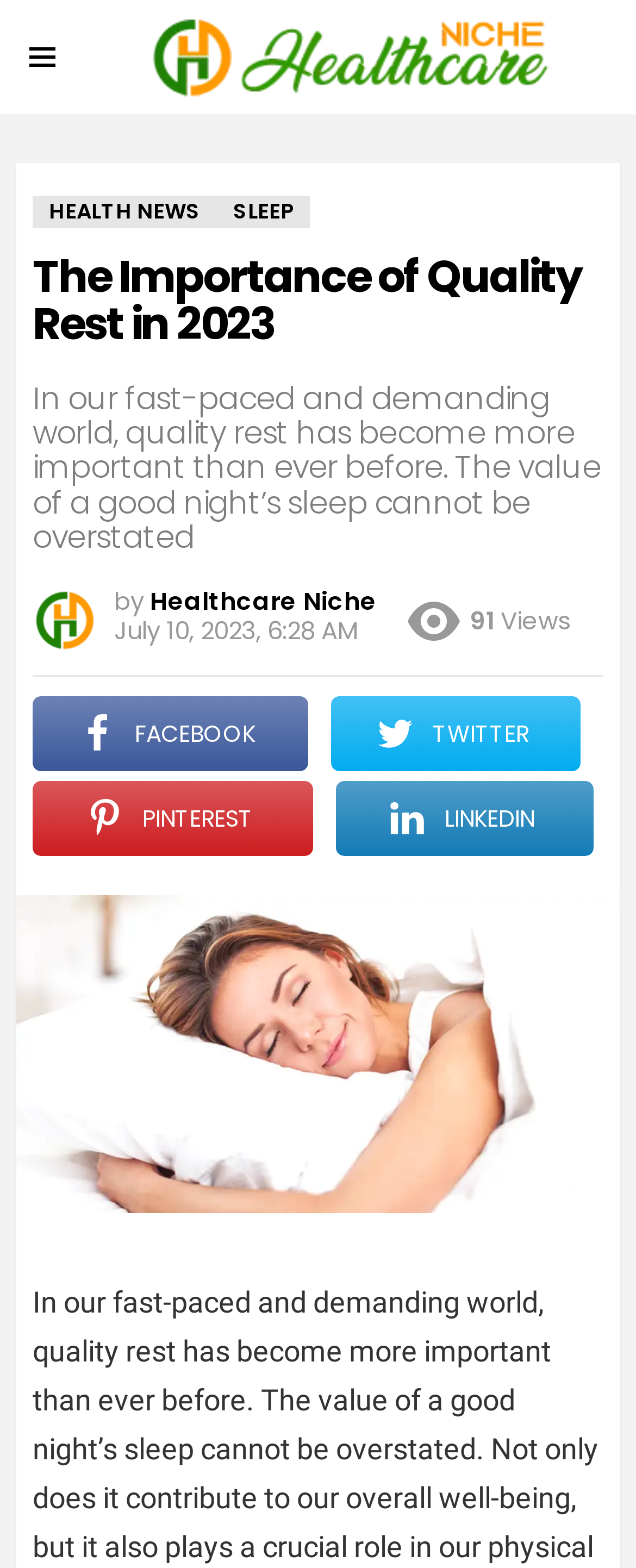Ascertain the bounding box coordinates for the UI element detailed here: "Healthcare Niche". The coordinates should be provided as [left, top, right, bottom] with each value being a float between 0 and 1.

[0.236, 0.373, 0.592, 0.395]